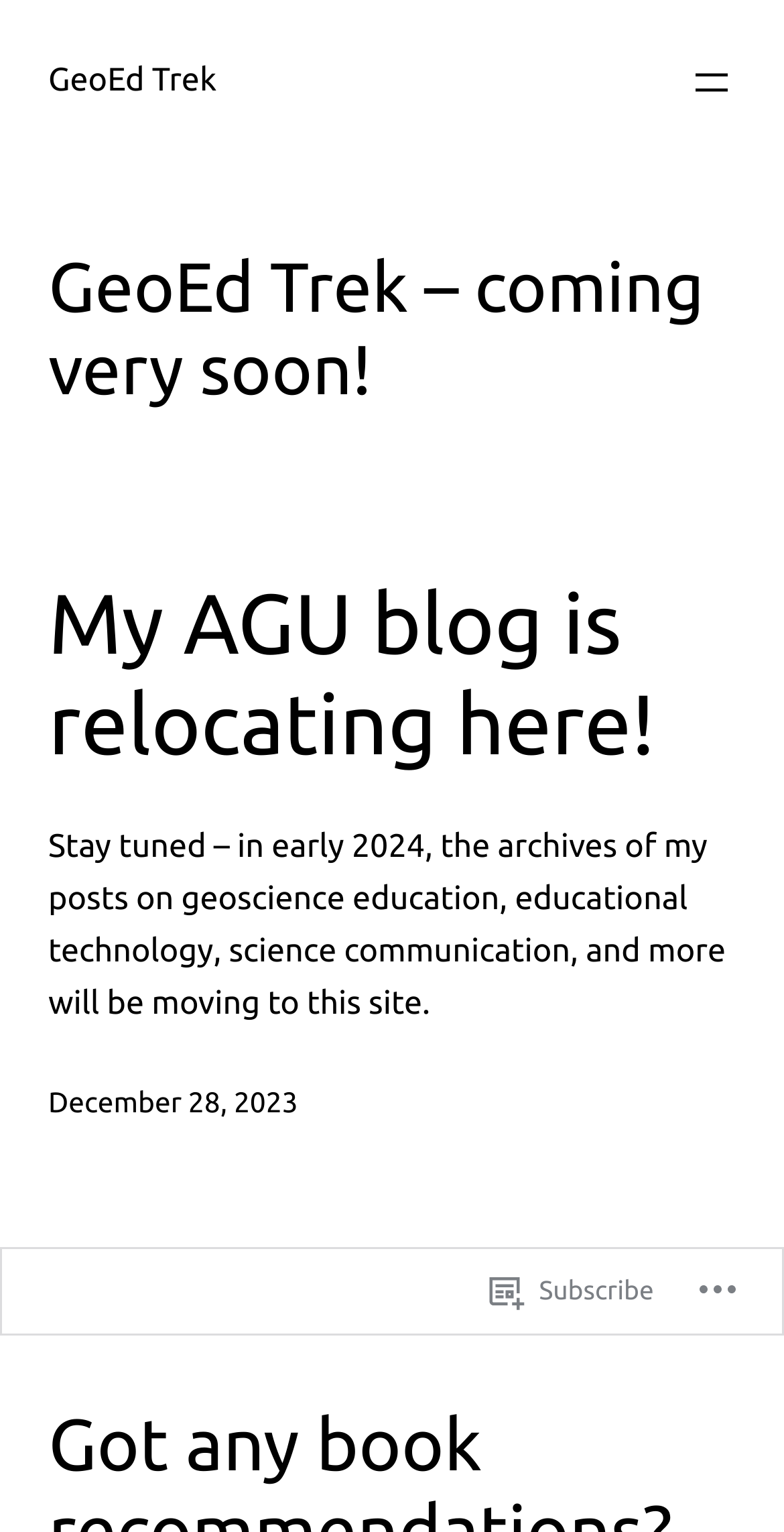What is the purpose of the button at the top right corner?
Based on the image, answer the question with as much detail as possible.

The answer can be found in the button element 'Open menu' which is a child of the root element. The text content of this element indicates that the button is used to open a menu.